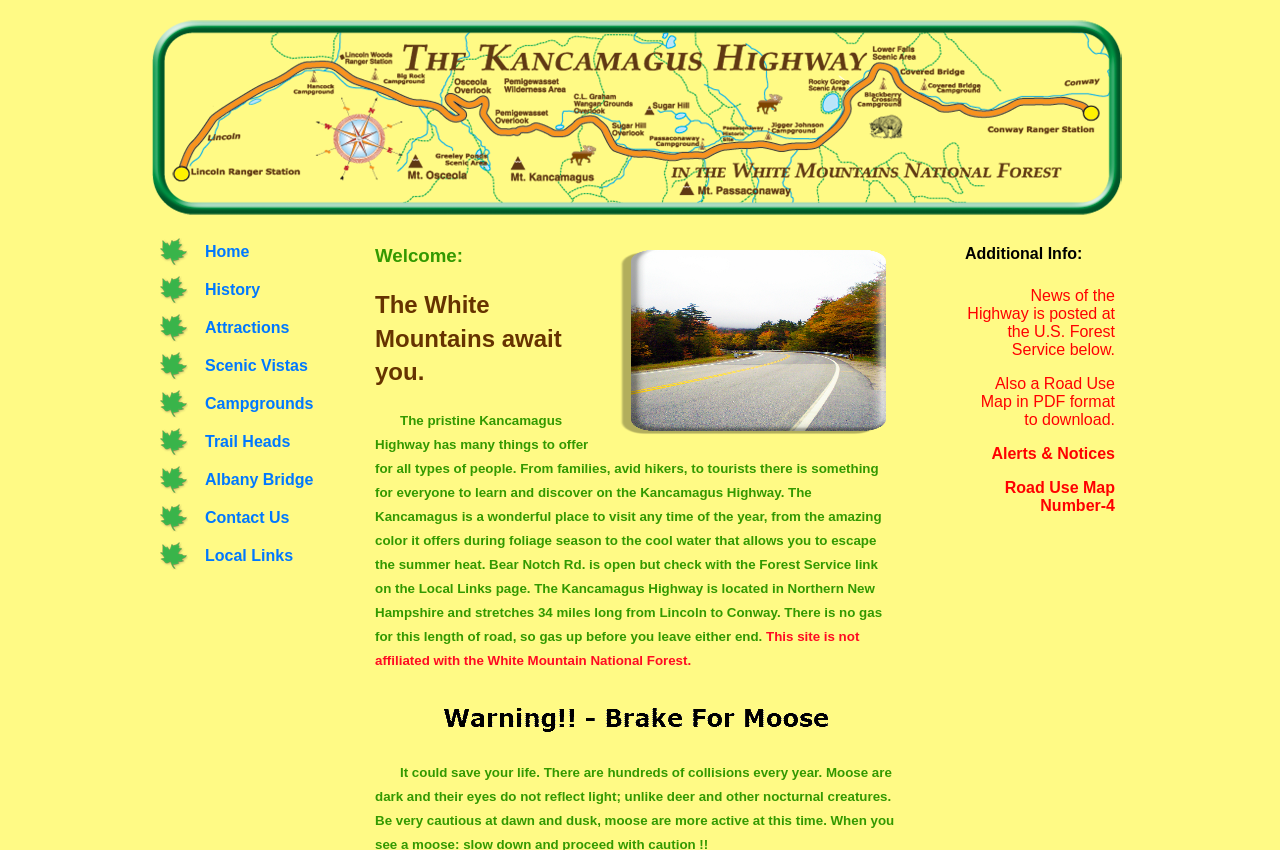Please answer the following question using a single word or phrase: 
What is the warning sign shown on the webpage?

Brake For Moose